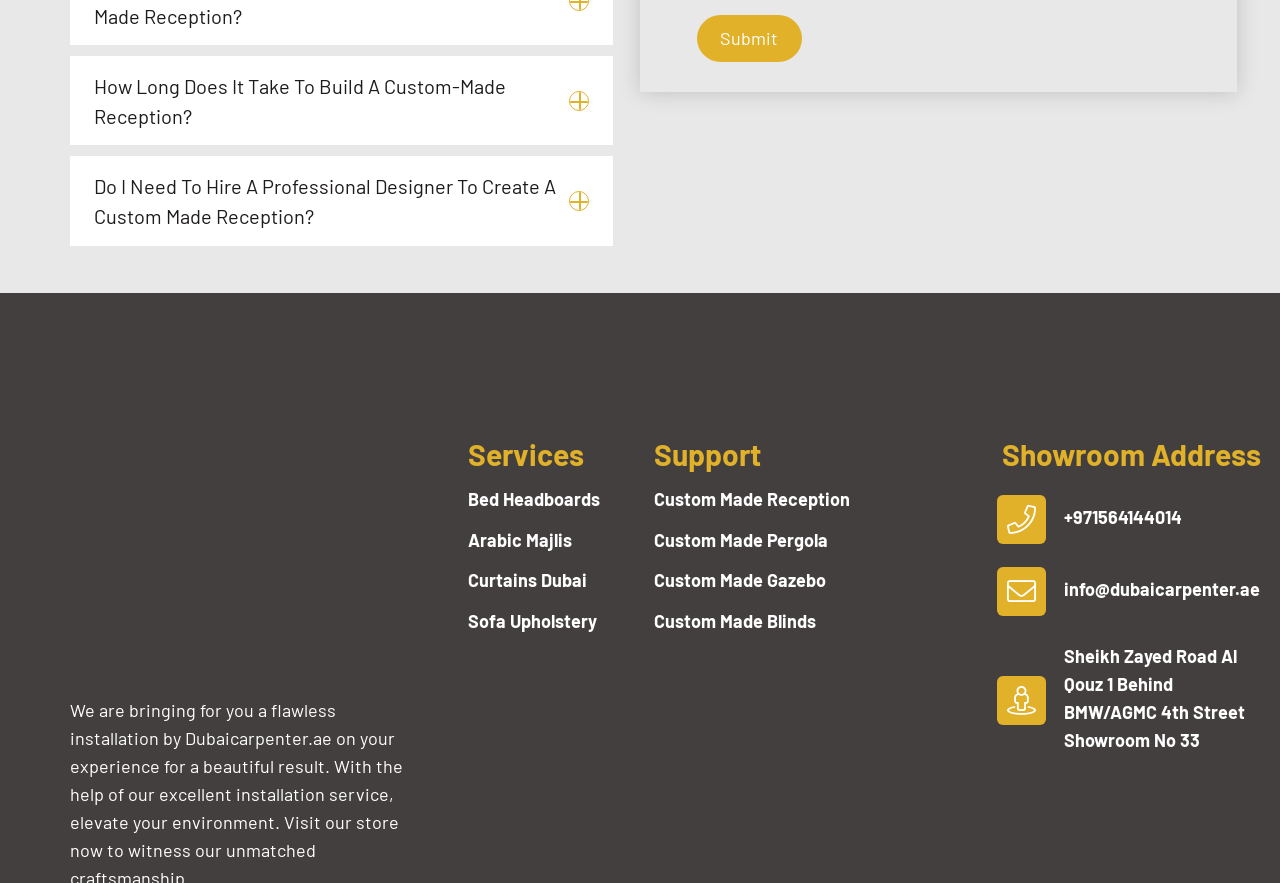What is the email address for inquiries?
Answer with a single word or short phrase according to what you see in the image.

info@dubaicarpenter.ae